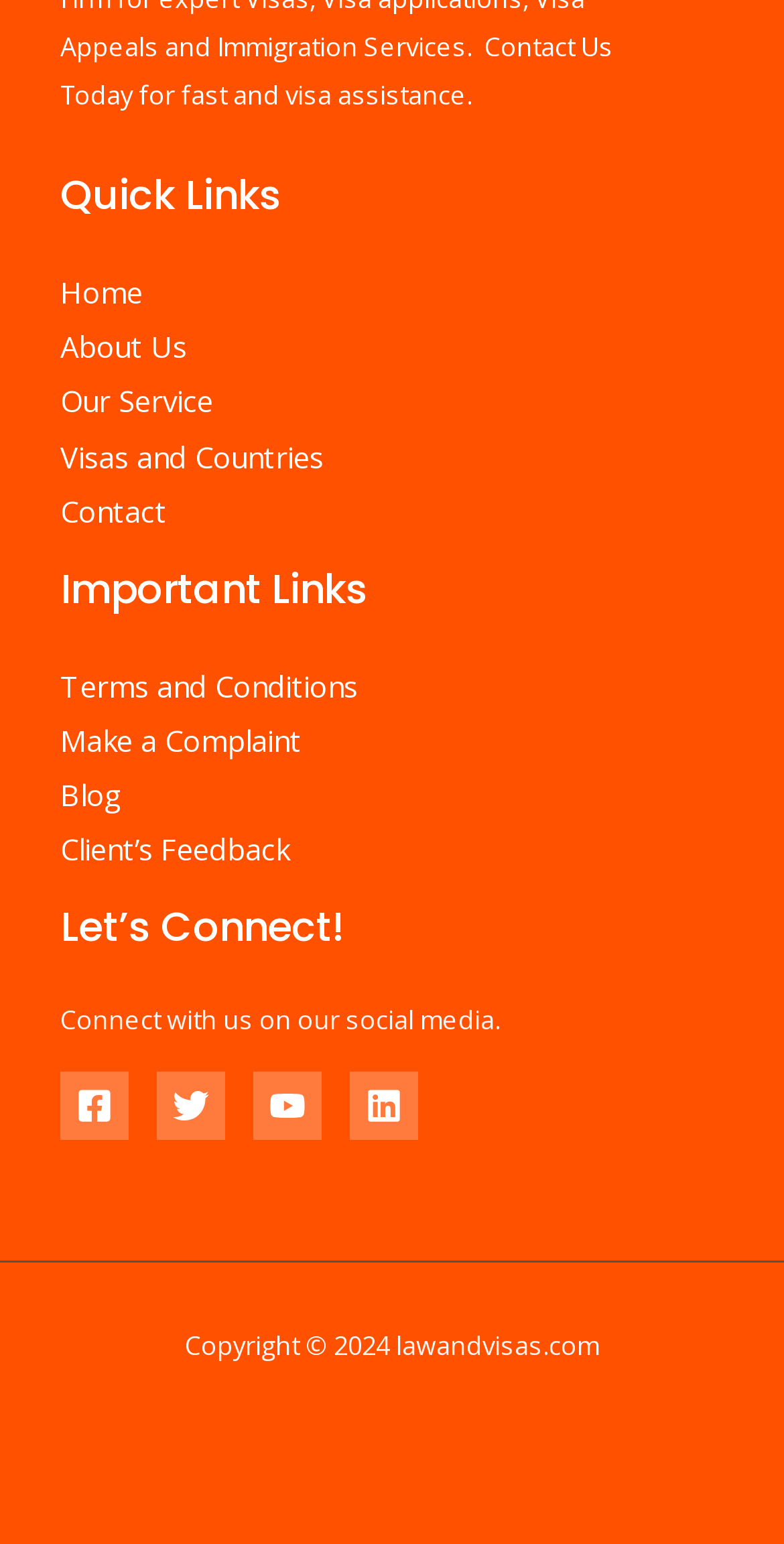Based on the description "Our Service", find the bounding box of the specified UI element.

[0.077, 0.247, 0.272, 0.273]